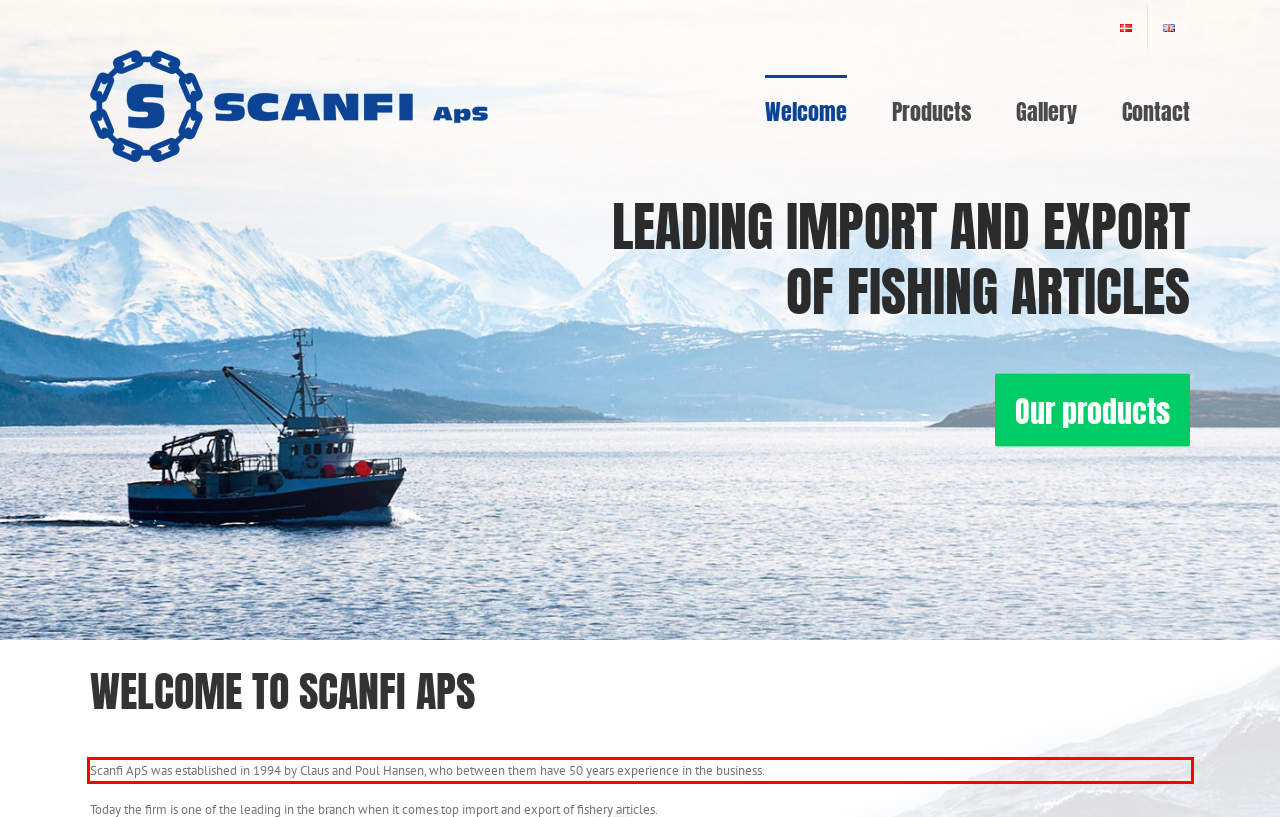Please analyze the provided webpage screenshot and perform OCR to extract the text content from the red rectangle bounding box.

Scanfi ApS was established in 1994 by Claus and Poul Hansen, who between them have 50 years experience in the business.